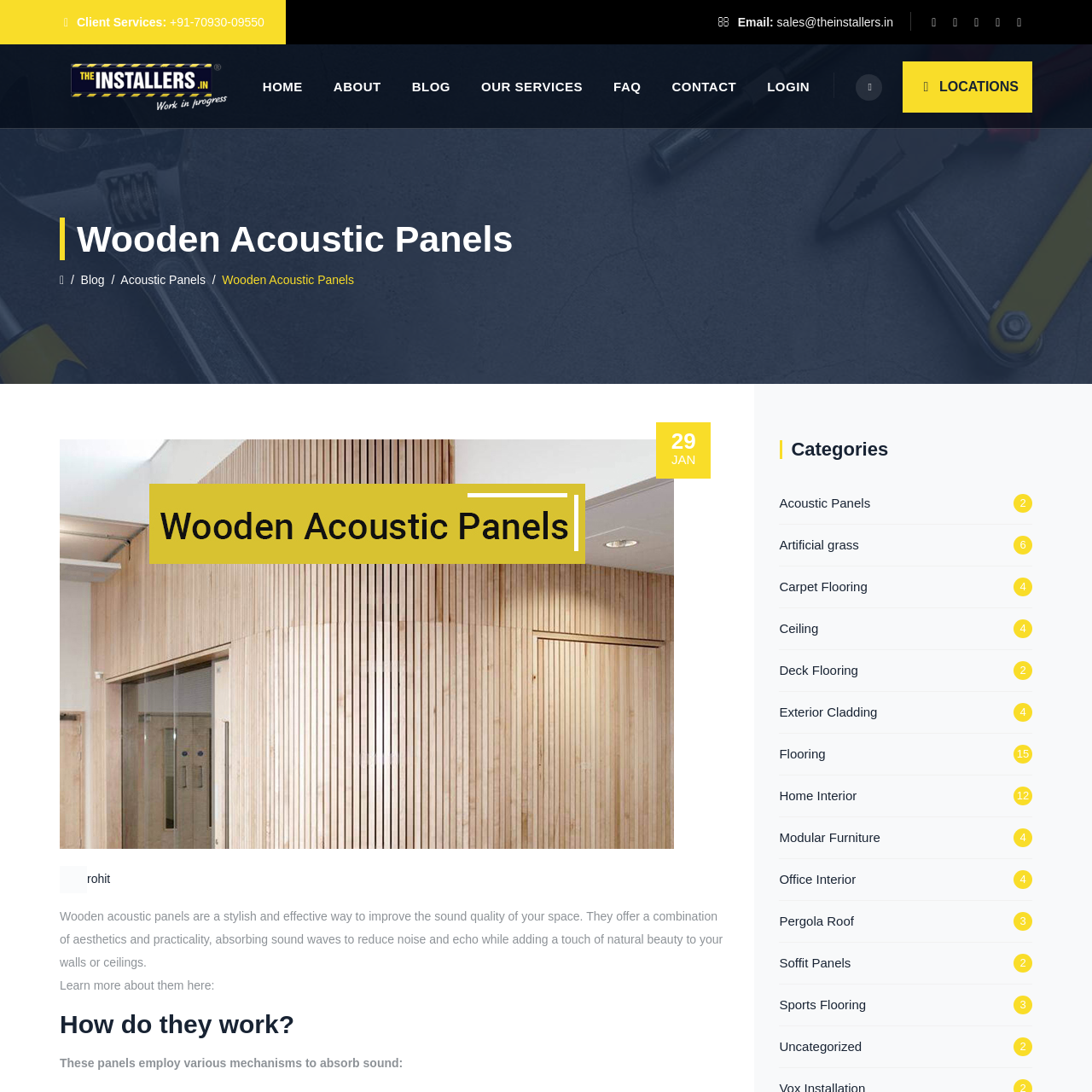Provide a brief response in the form of a single word or phrase:
What is the company's phone number?

+91-70930-09550